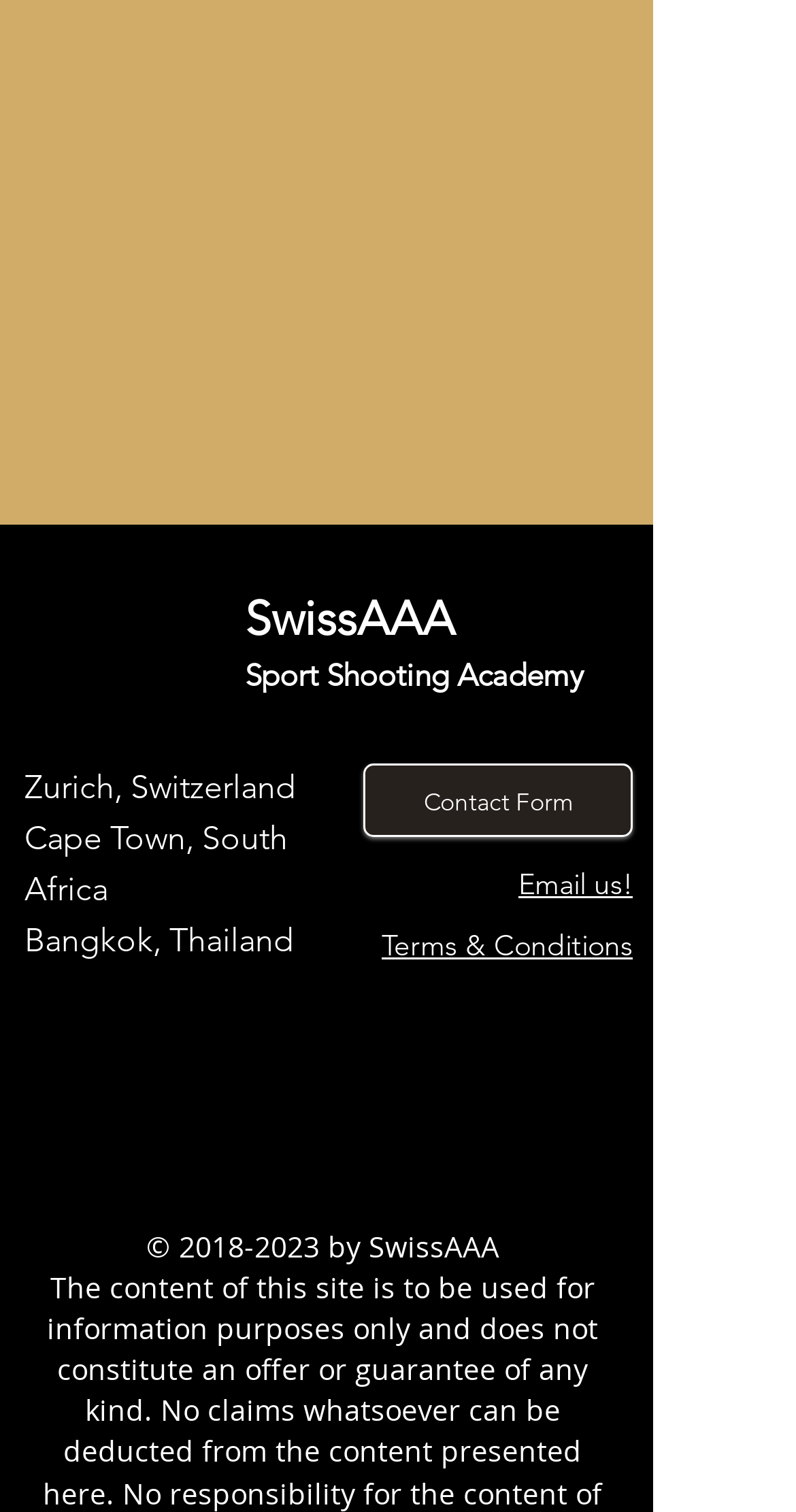Locate the bounding box coordinates of the area to click to fulfill this instruction: "Click the logo". The bounding box should be presented as four float numbers between 0 and 1, in the order [left, top, right, bottom].

[0.167, 0.047, 0.654, 0.303]